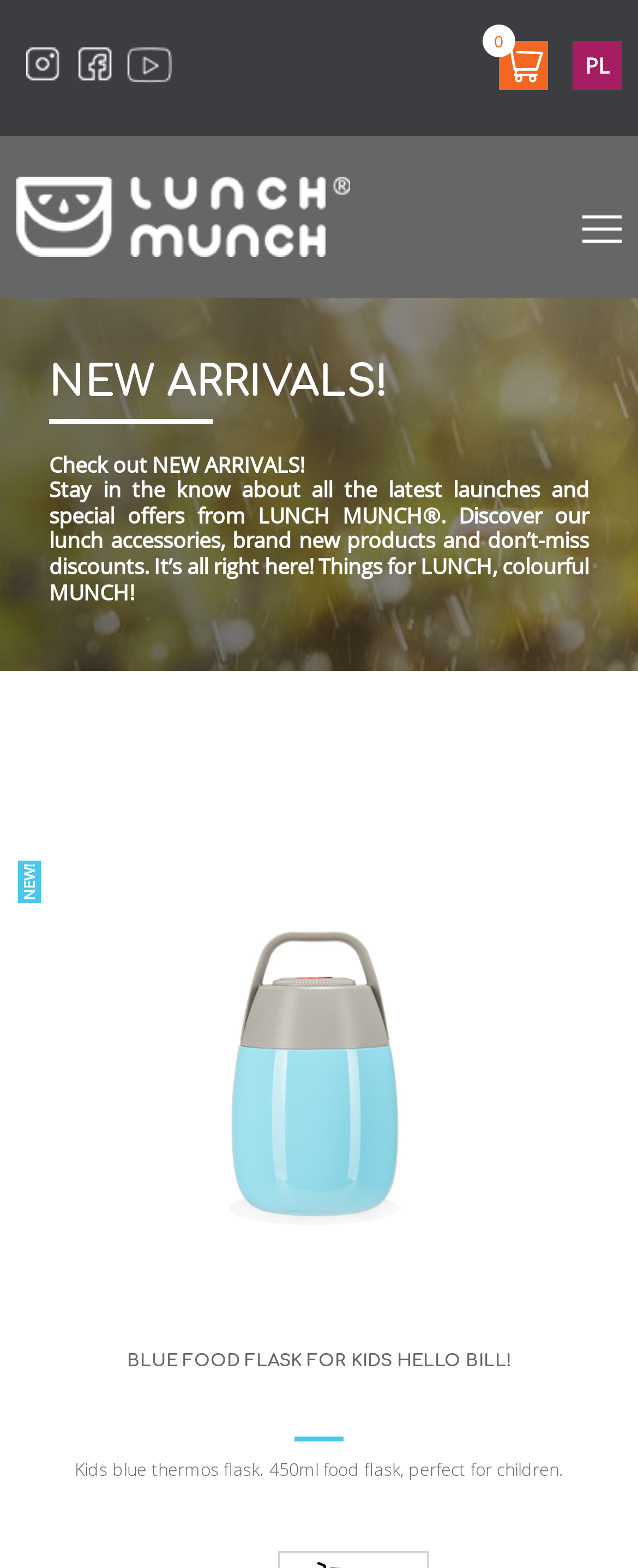What is the purpose of the webpage?
Based on the image, answer the question with as much detail as possible.

The purpose of the webpage is to showcase new lunch products, as indicated by the heading 'NEW ARRIVALS!' and the text 'Stay in the know about all the latest launches and special offers from LUNCH MUNCH®.'.